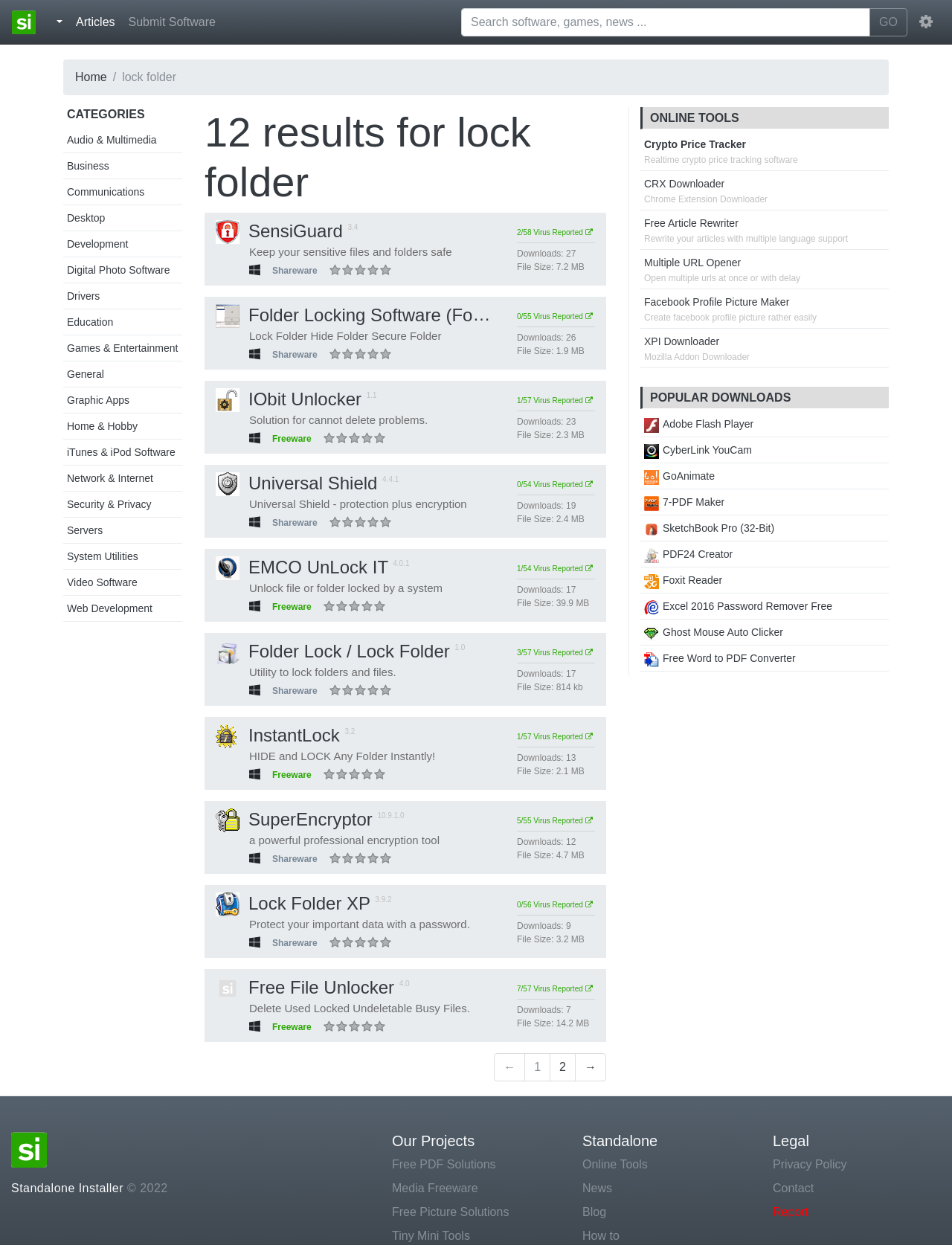Please provide a short answer using a single word or phrase for the question:
How many results are there for the search query 'lock folder'?

12